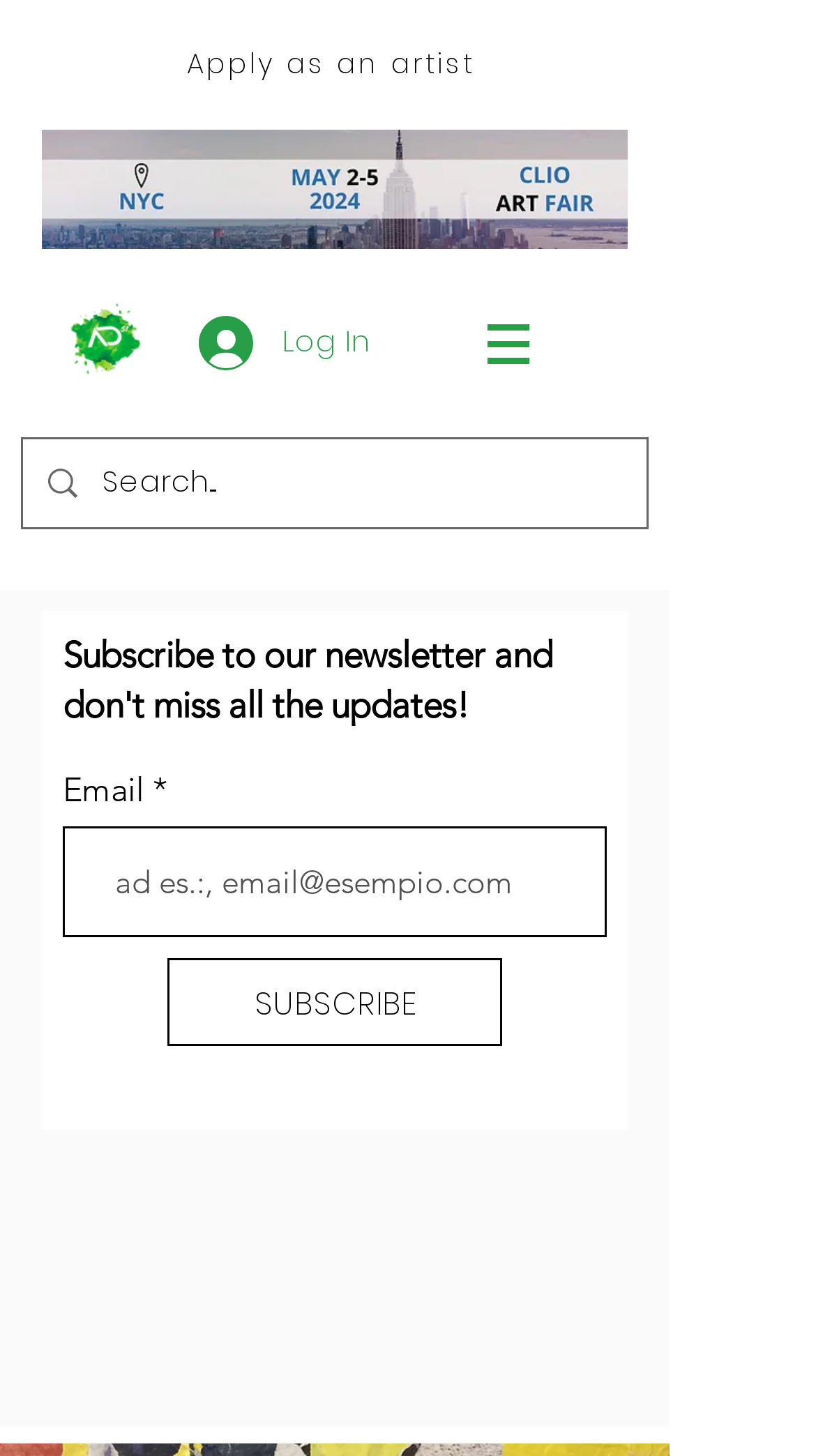Identify the bounding box for the UI element described as: "SUBSCRIBE". The coordinates should be four float numbers between 0 and 1, i.e., [left, top, right, bottom].

[0.205, 0.658, 0.615, 0.718]